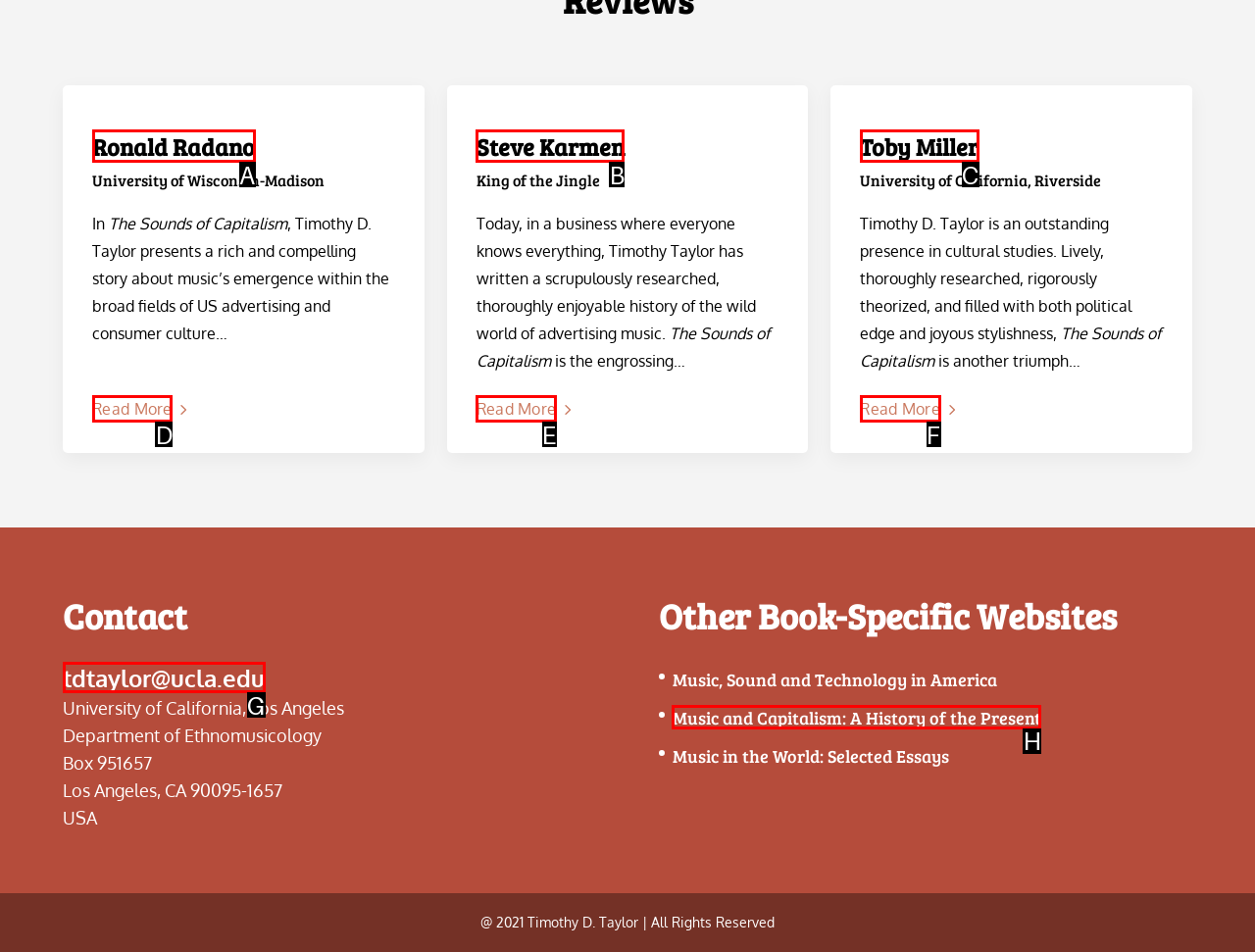For the task: Contact Timothy D. Taylor via email, identify the HTML element to click.
Provide the letter corresponding to the right choice from the given options.

G